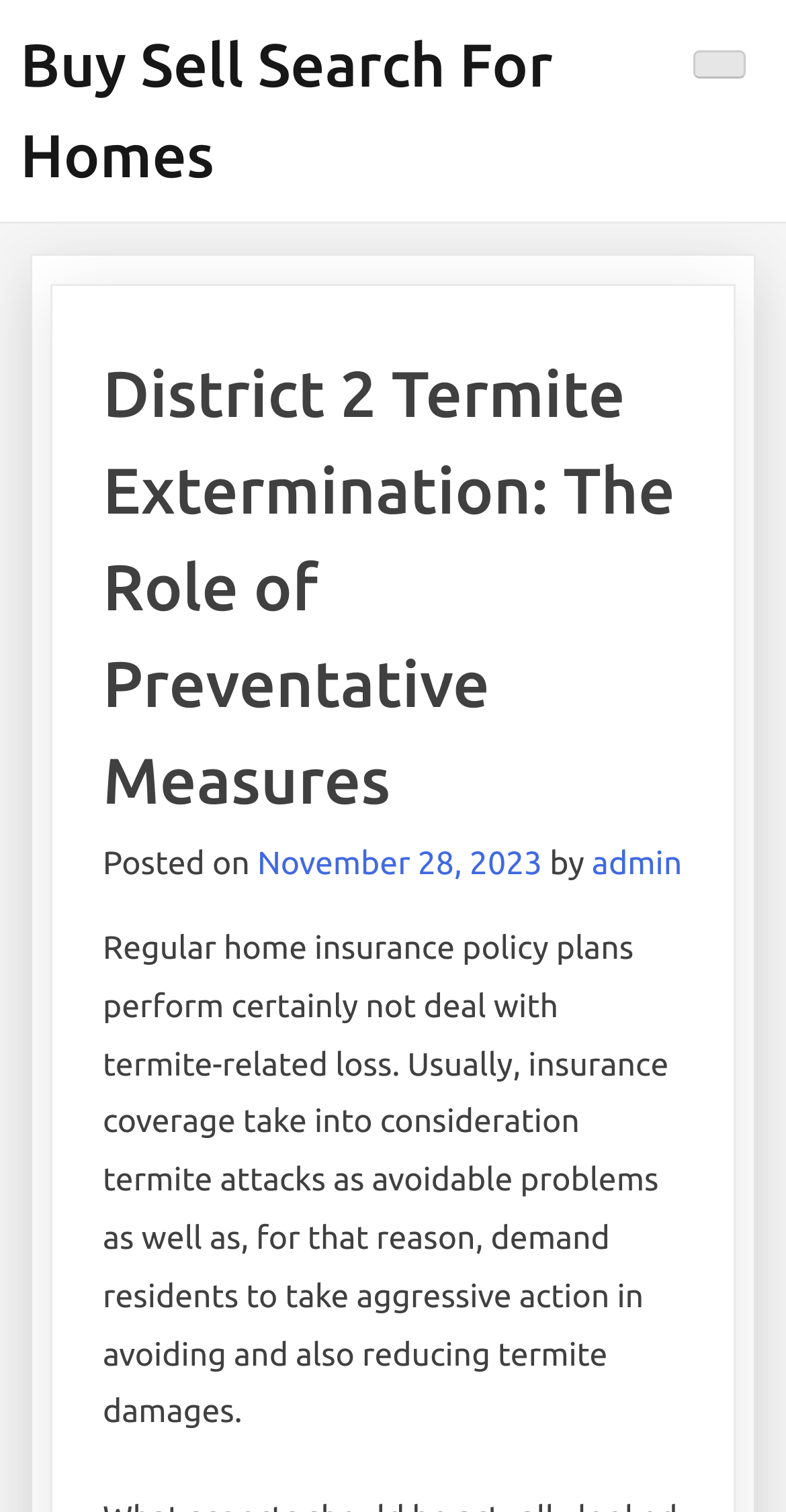Who is the author of the latest article?
Look at the screenshot and respond with one word or a short phrase.

admin